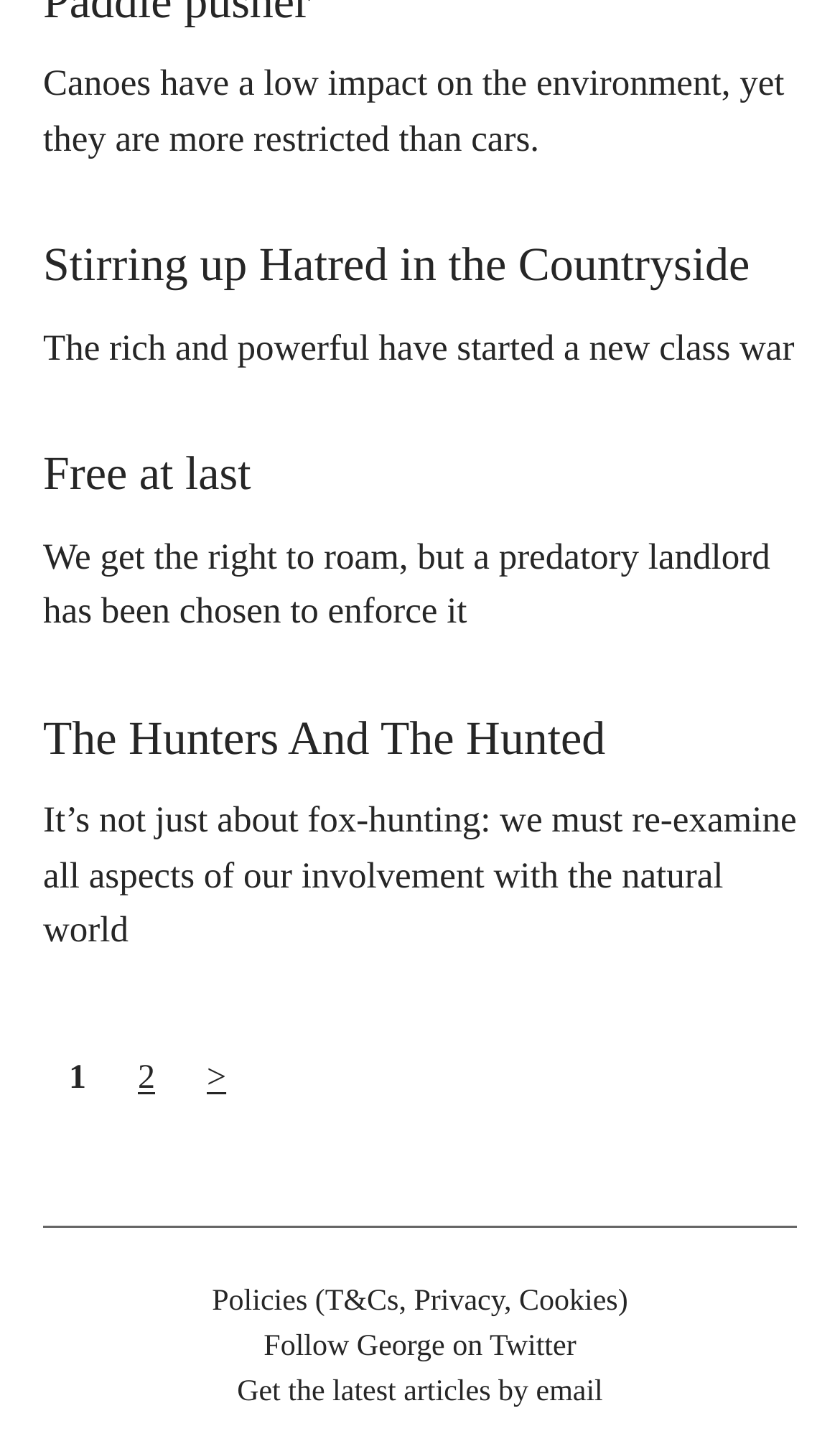Find the bounding box coordinates of the clickable element required to execute the following instruction: "Follow George on Twitter". Provide the coordinates as four float numbers between 0 and 1, i.e., [left, top, right, bottom].

[0.314, 0.918, 0.686, 0.94]